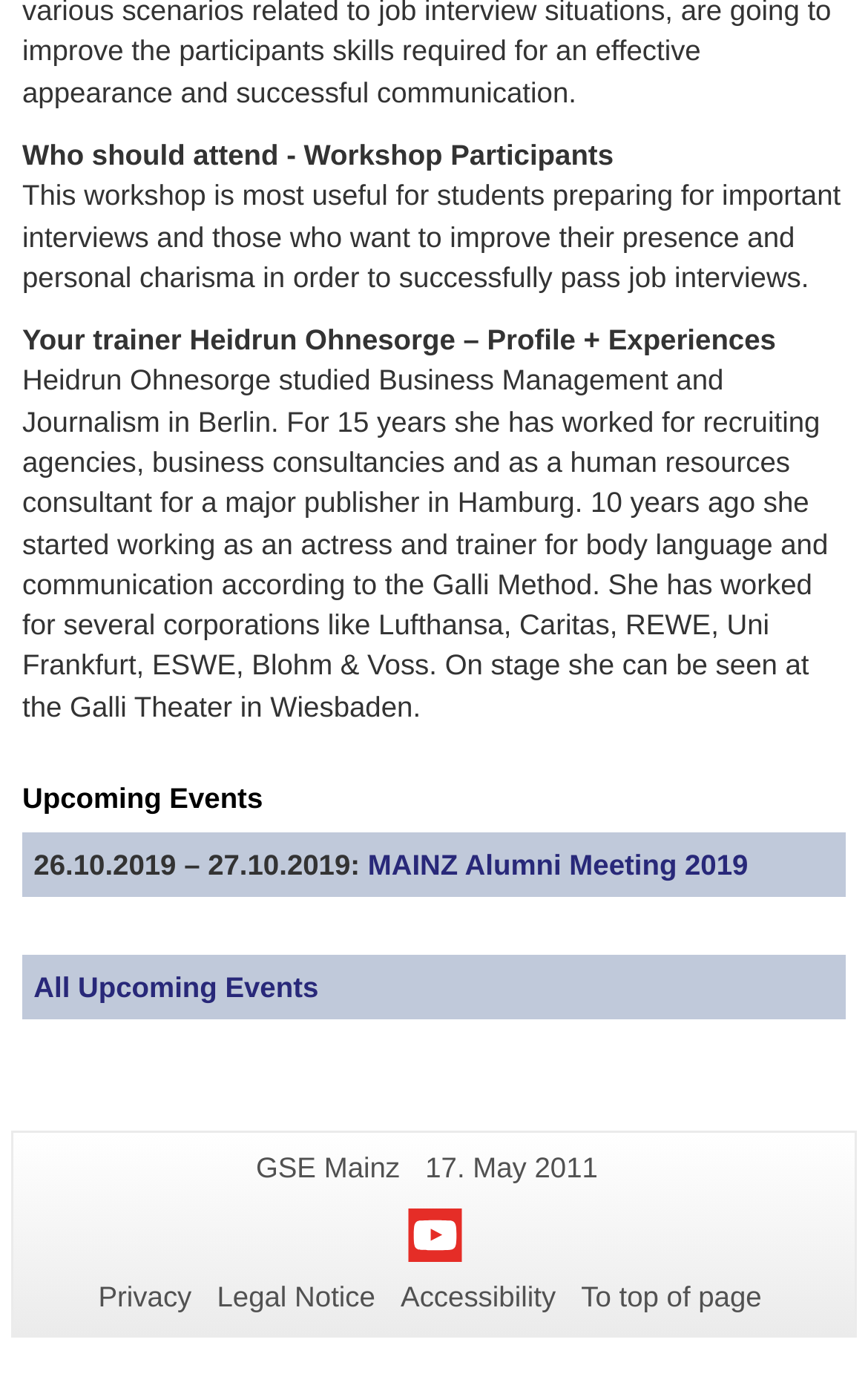Who is the trainer for this workshop?
Please provide a comprehensive answer to the question based on the webpage screenshot.

I found the answer by reading the text under the 'Your trainer Heidrun Ohnesorge – Profile + Experiences' heading, which describes Heidrun Ohnesorge's background and experience.